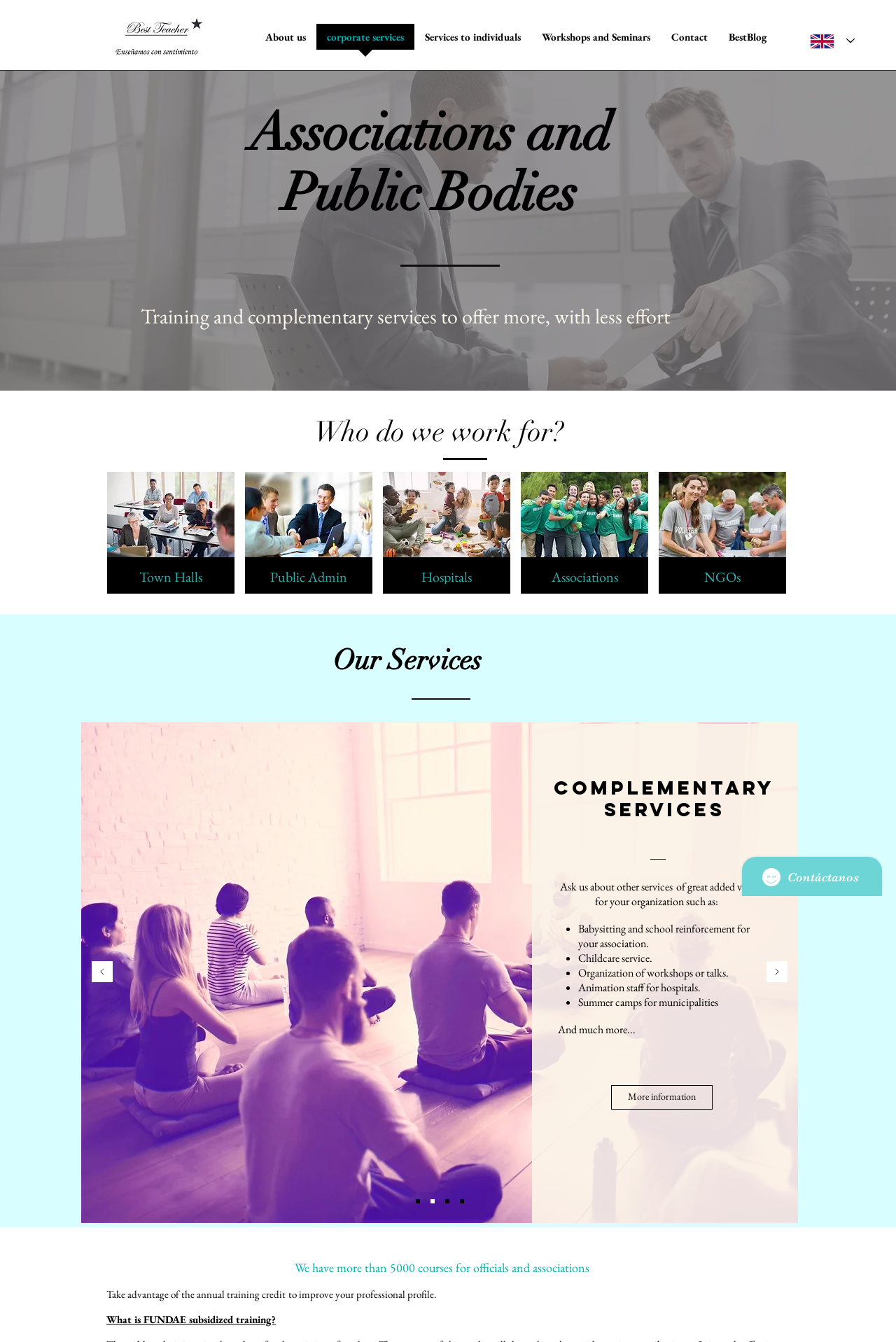Given the element description "Services to individuals", identify the bounding box of the corresponding UI element.

[0.462, 0.018, 0.593, 0.044]